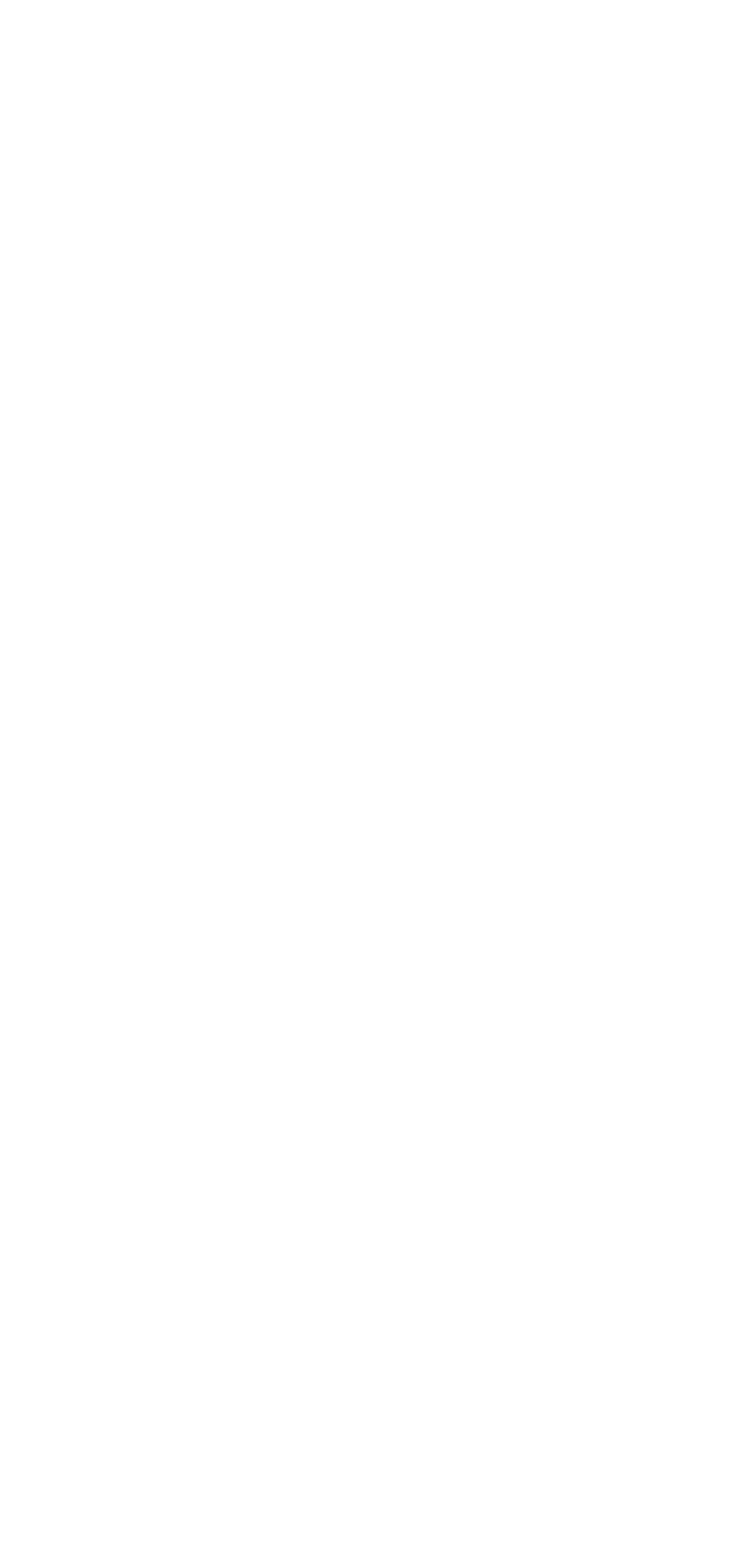Analyze the image and answer the question with as much detail as possible: 
How many links are related to investment or finance?

I counted the links related to investment or finance, which are 'Making an Investment', 'Insuring Yourself', 'Insuring Your Assets', 'Buying a Property', and 'Find an Adviser', and found that there are five links related to investment or finance on the webpage.